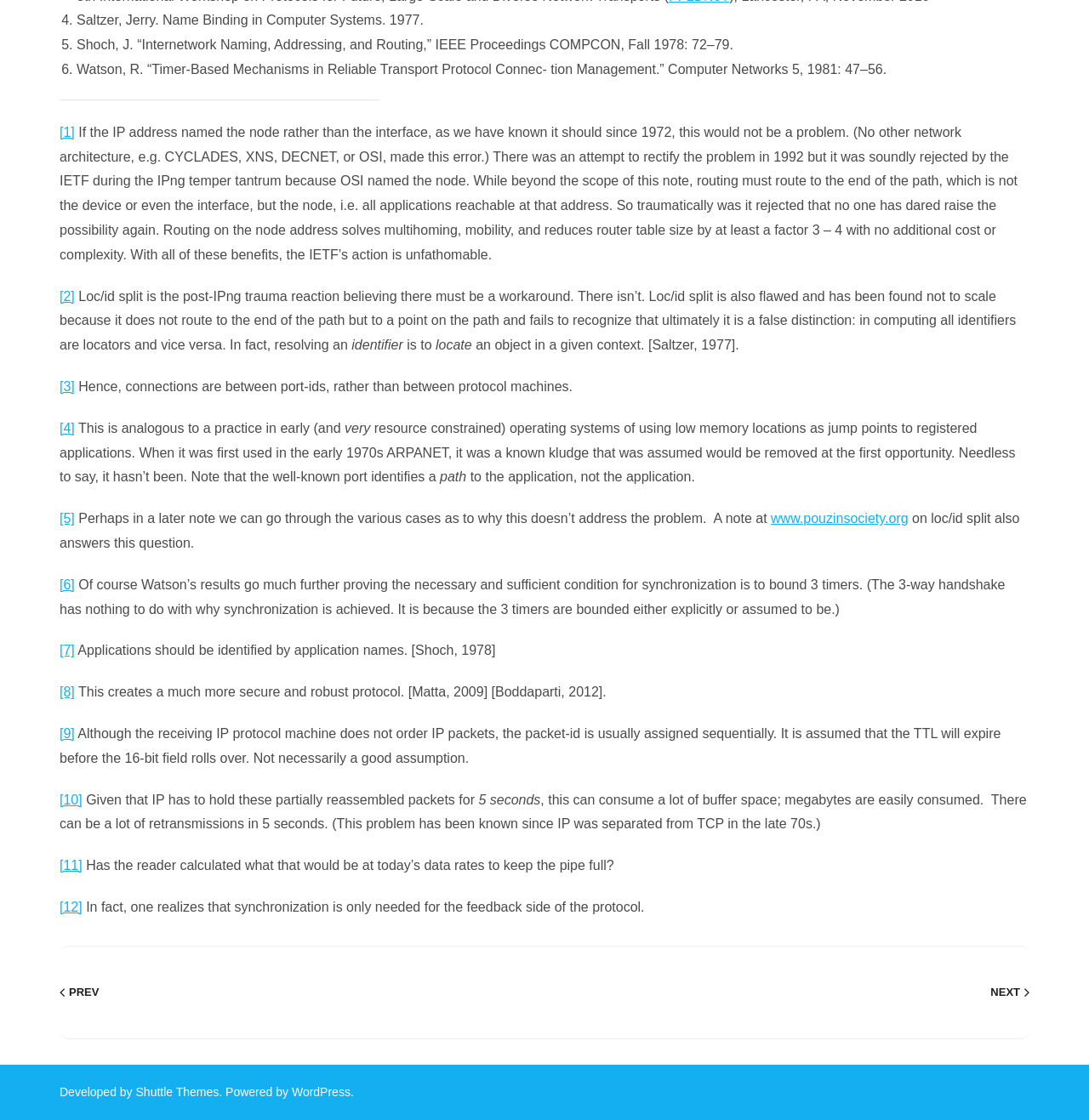Please locate the bounding box coordinates of the element's region that needs to be clicked to follow the instruction: "Go to the next page". The bounding box coordinates should be provided as four float numbers between 0 and 1, i.e., [left, top, right, bottom].

[0.906, 0.868, 0.945, 0.904]